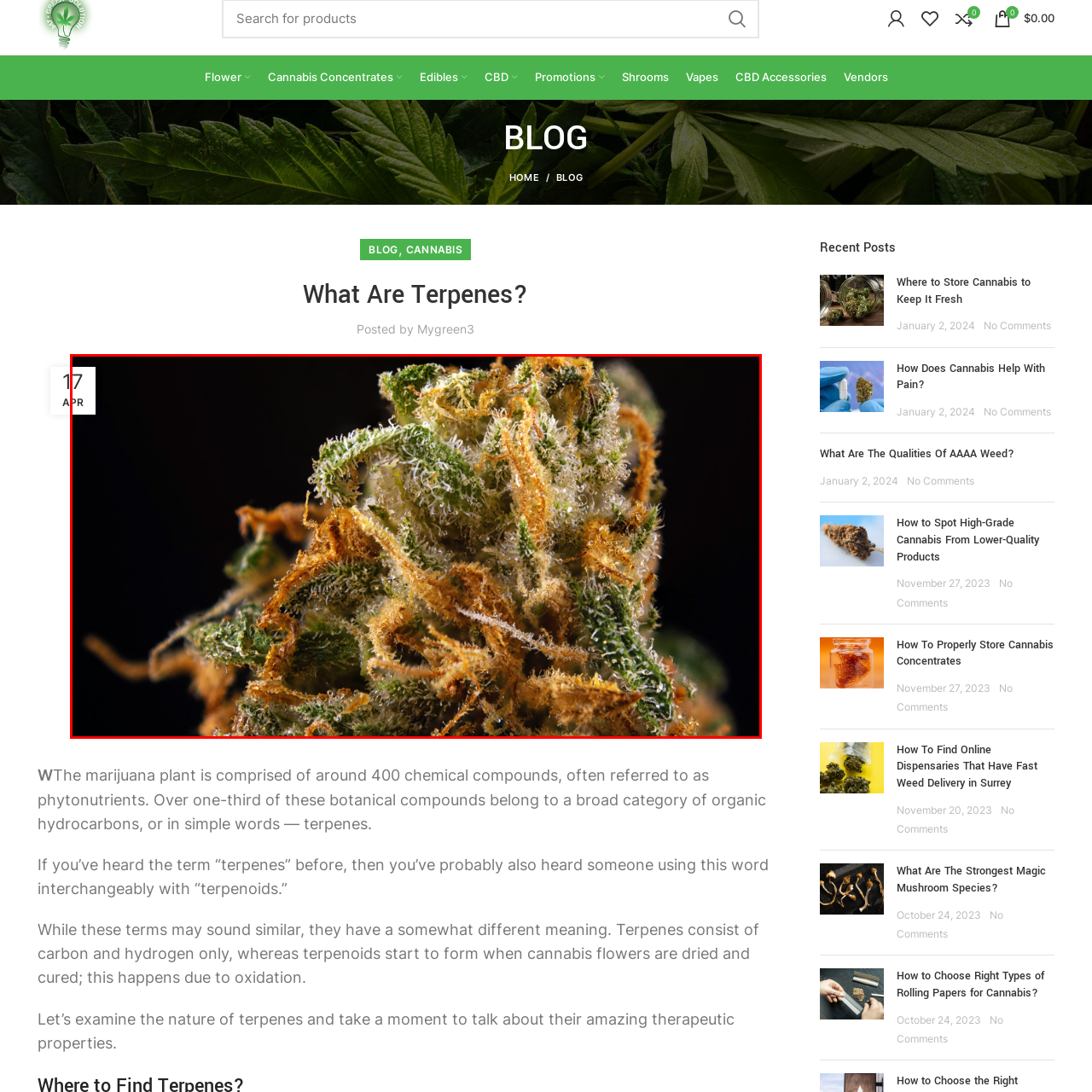Give a thorough and detailed account of the visual content inside the red-framed part of the image.

This close-up image showcases a vibrant cannabis flower, highlighting its intricate textures and rich colors. The bud features a blend of green and orange hues, accentuated by a thick layer of trichomes that glisten under the light. These tiny, hair-like structures, often referred to as "crystals," indicate the potency of the strain, suggesting a high concentration of cannabinoids and terpenes. In the upper left corner, the numeric value "17 APR" is displayed, possibly indicating a date related to the content, perhaps marking the post's publication or an event. This floral display exemplifies the beauty of cannabis plants, which are cultivated for both medicinal and recreational purposes.